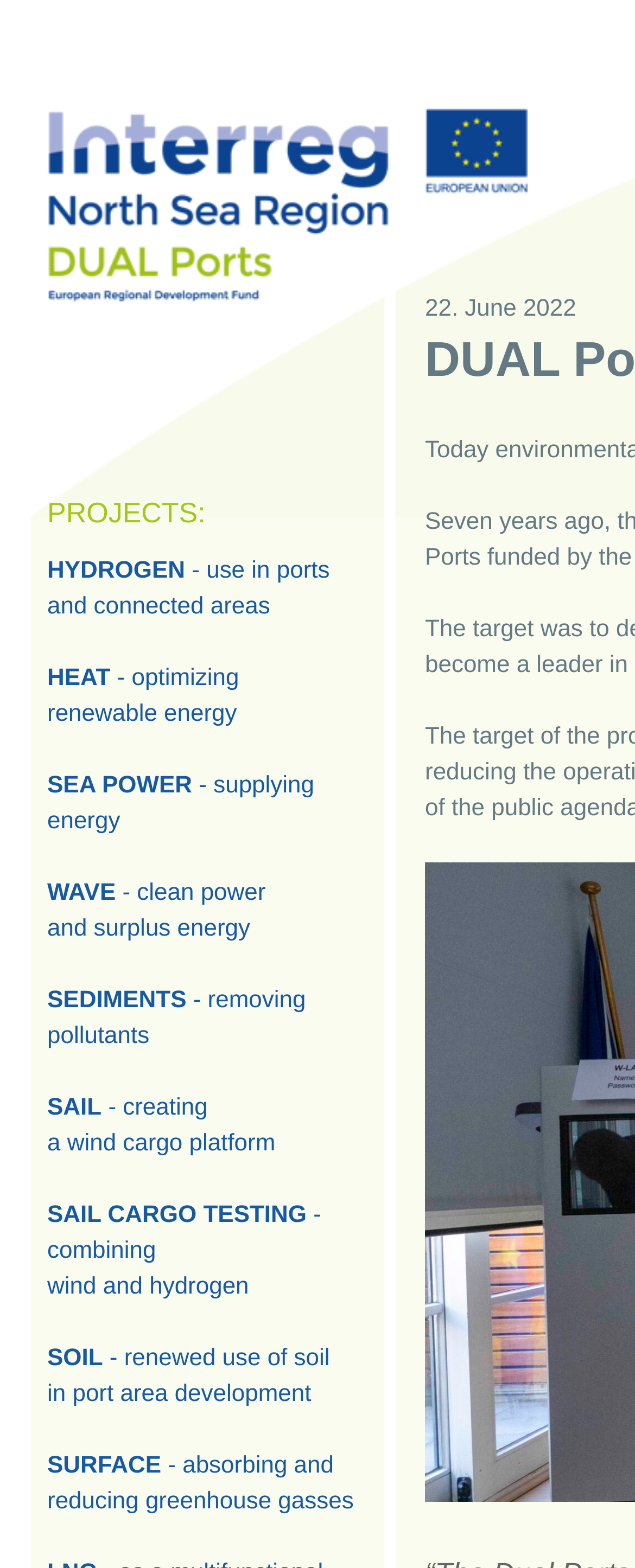Identify the bounding box coordinates for the element you need to click to achieve the following task: "read the news from 22. June 2022". The coordinates must be four float values ranging from 0 to 1, formatted as [left, top, right, bottom].

[0.669, 0.189, 0.907, 0.205]